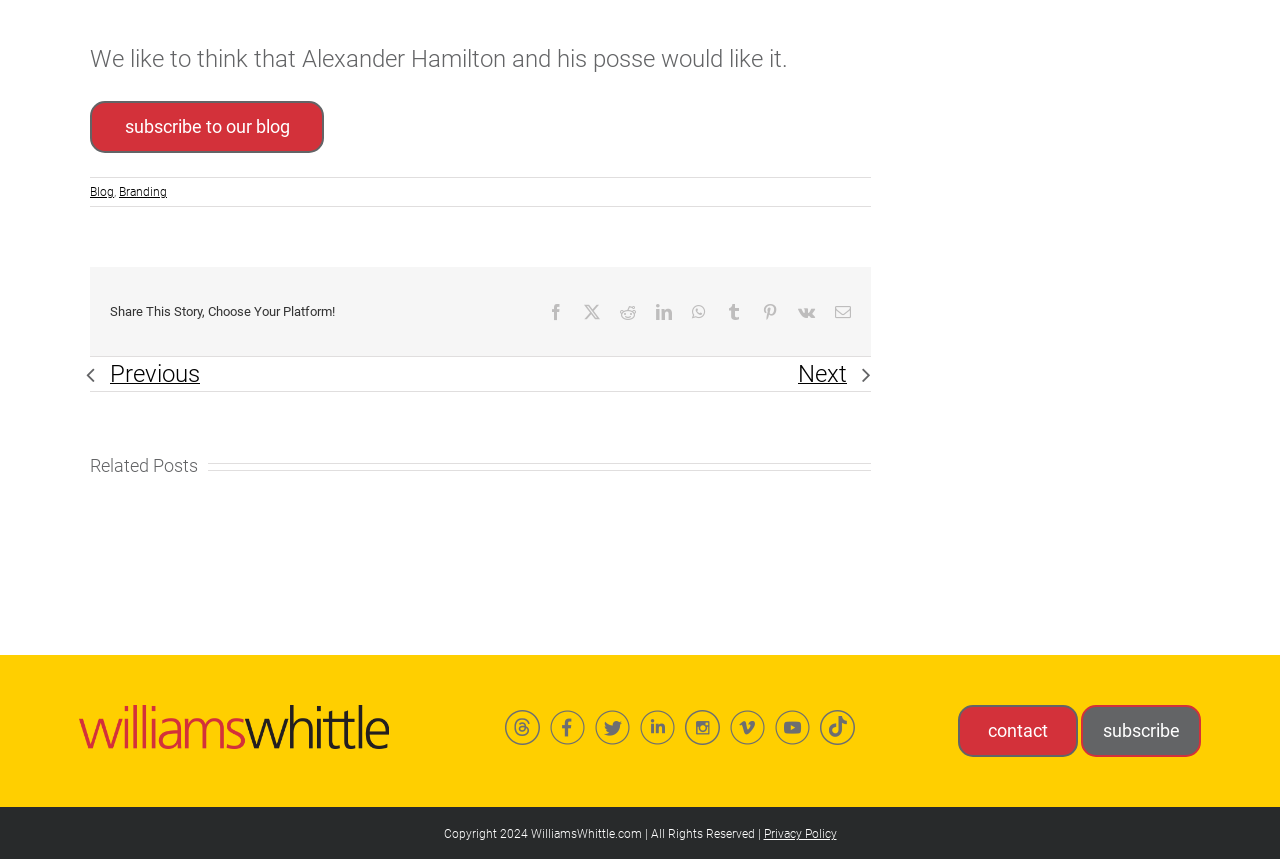Please provide a brief answer to the question using only one word or phrase: 
What is the company name in the footer section?

Williams and Whittle